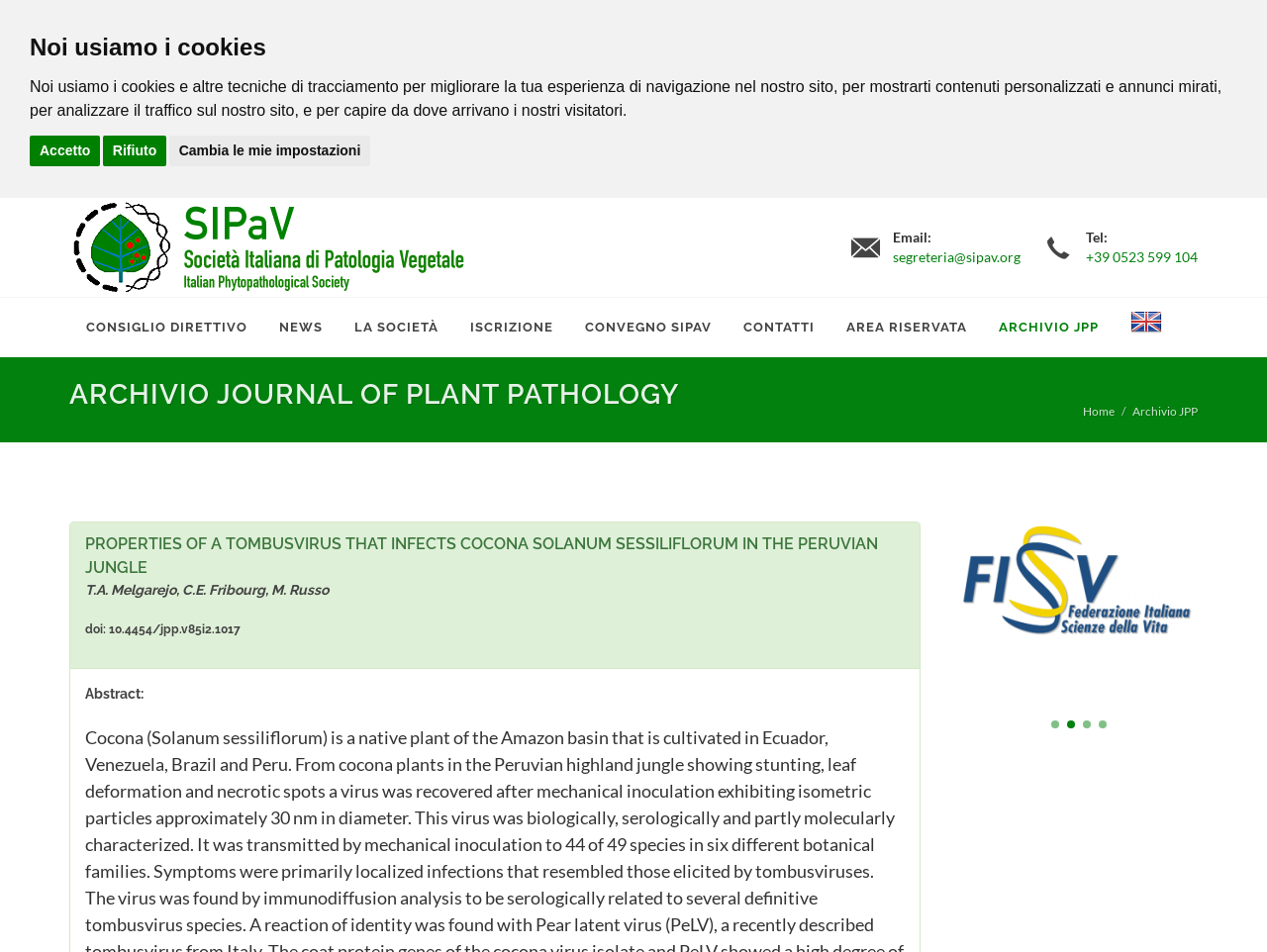Locate the bounding box coordinates of the element that should be clicked to execute the following instruction: "Read the ARCHIVIO JOURNAL OF PLANT PATHOLOGY".

[0.055, 0.4, 0.945, 0.429]